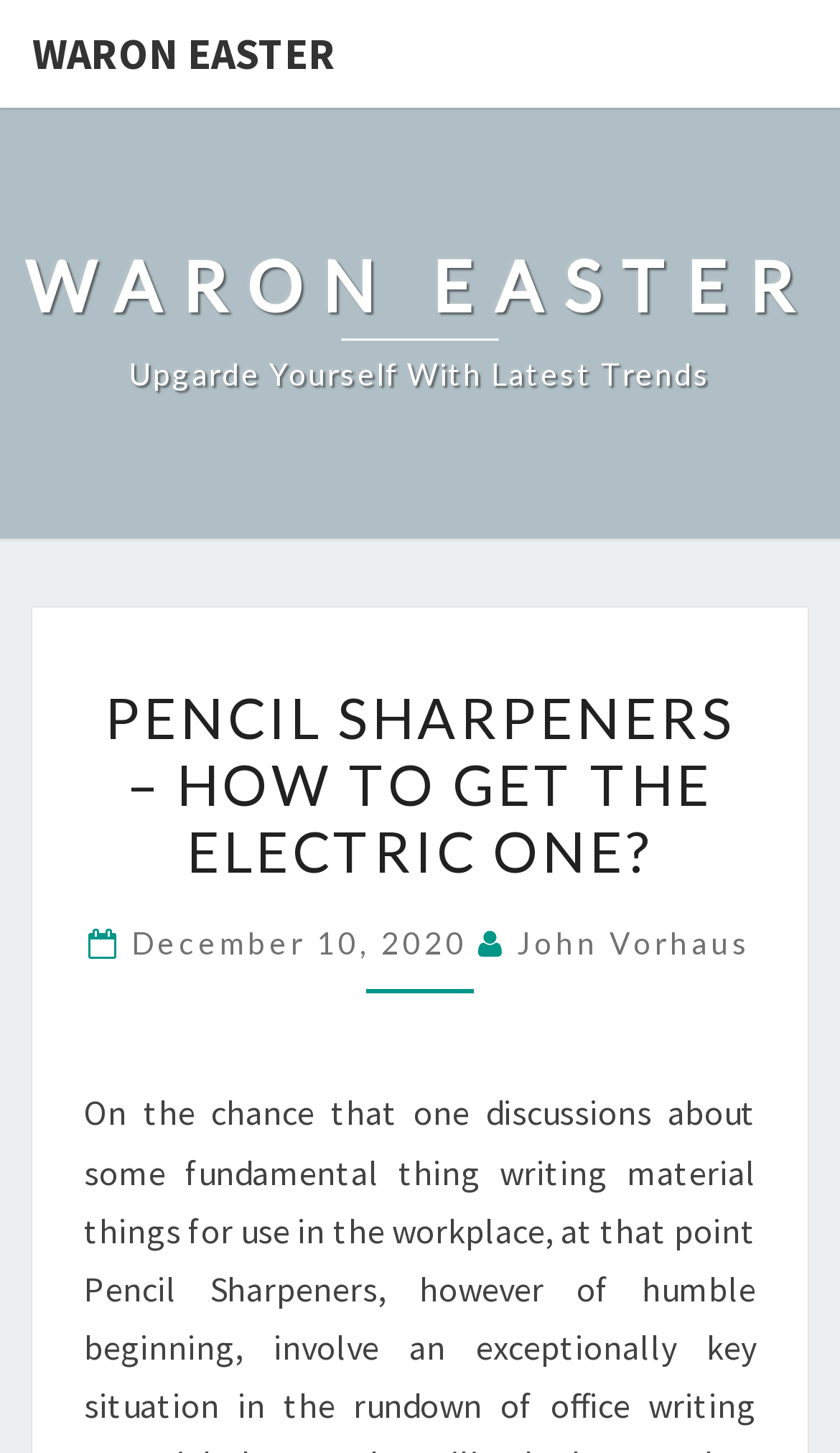Respond to the question below with a single word or phrase: When was the article published?

December 10, 2020